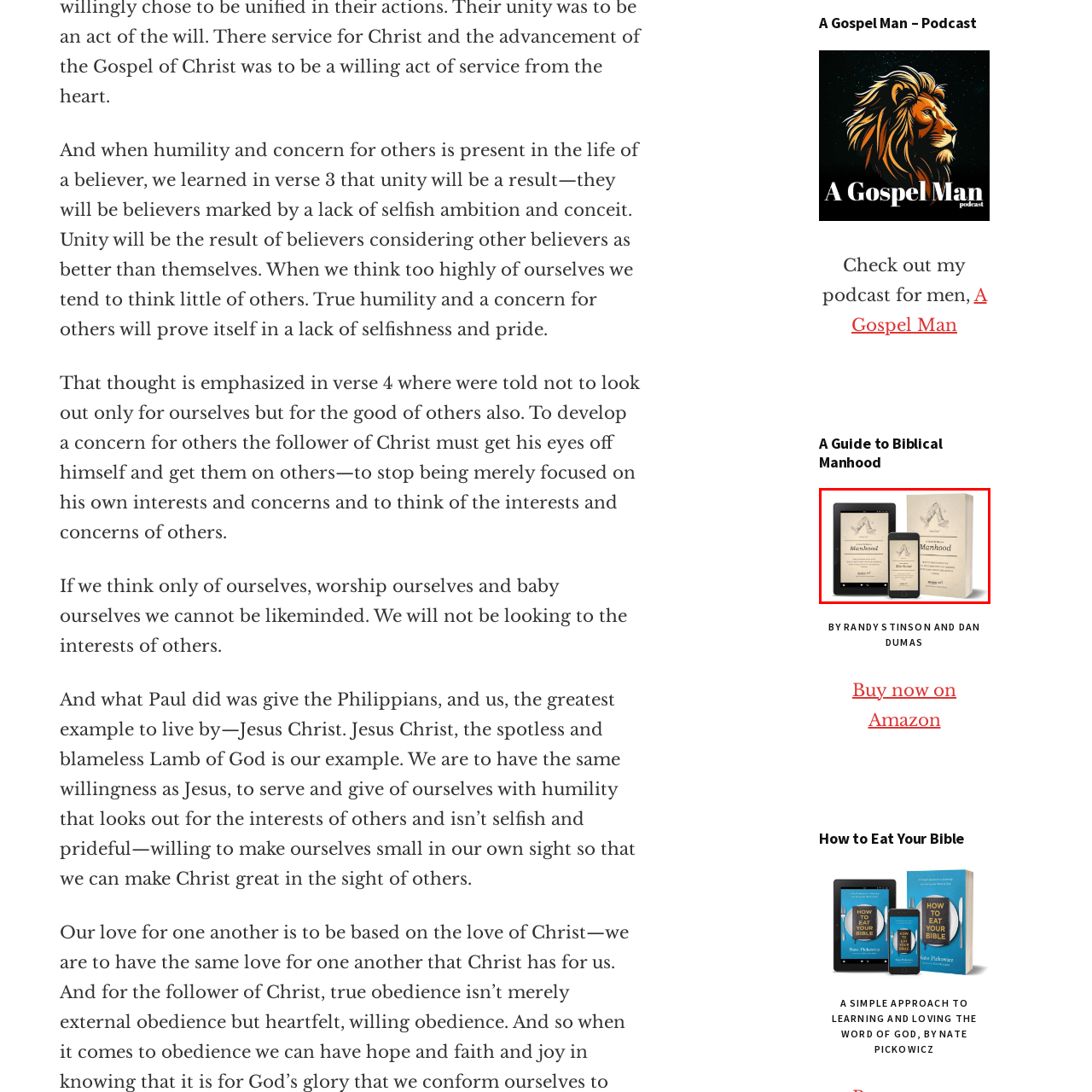Look at the area highlighted in the red box, What formats is the guide available in? Please provide an answer in a single word or phrase.

Multiple